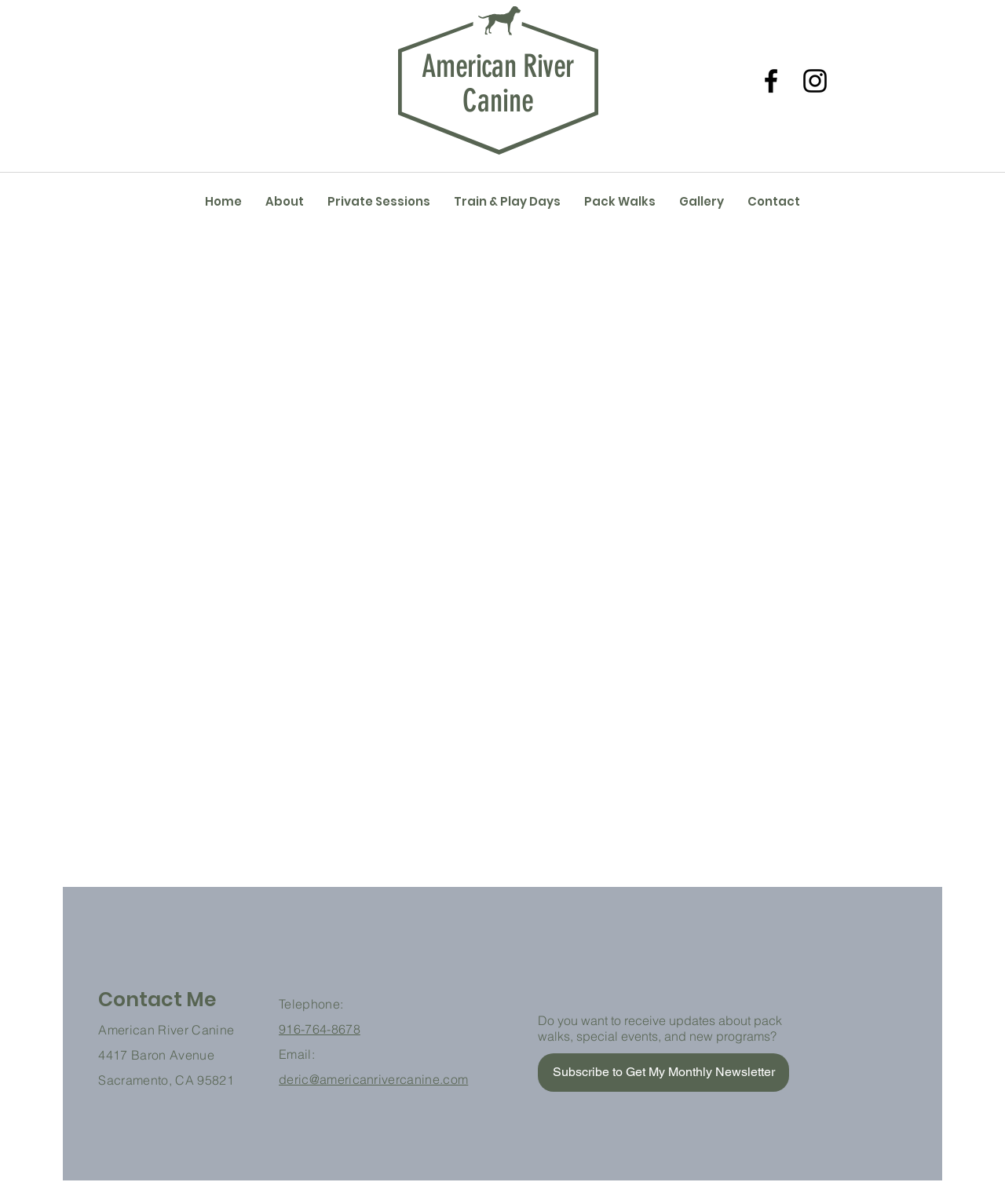Determine the bounding box of the UI component based on this description: "deric@americanrivercanine.com". The bounding box coordinates should be four float values between 0 and 1, i.e., [left, top, right, bottom].

[0.277, 0.89, 0.466, 0.903]